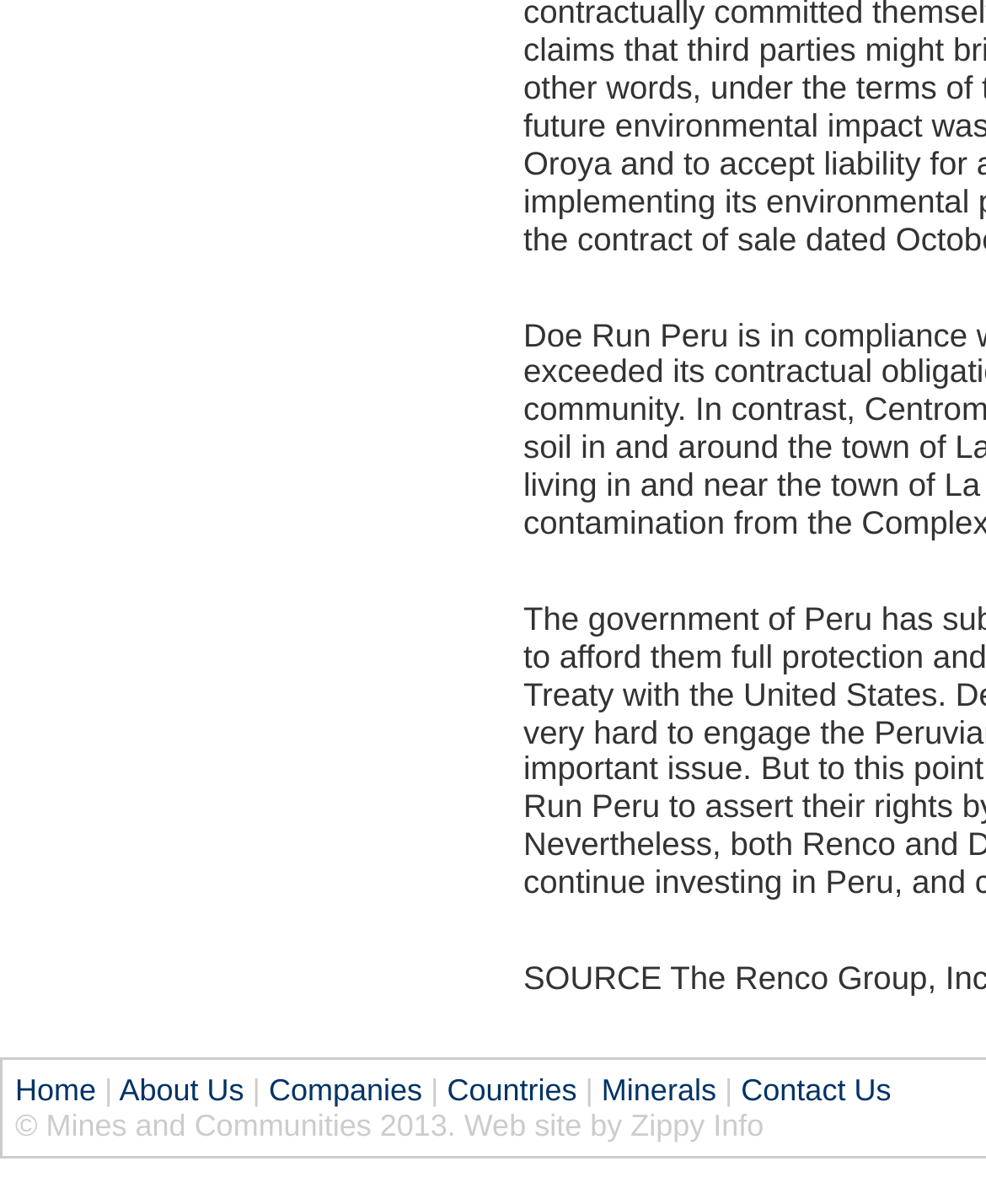Please respond in a single word or phrase: 
How many menu items are there?

6